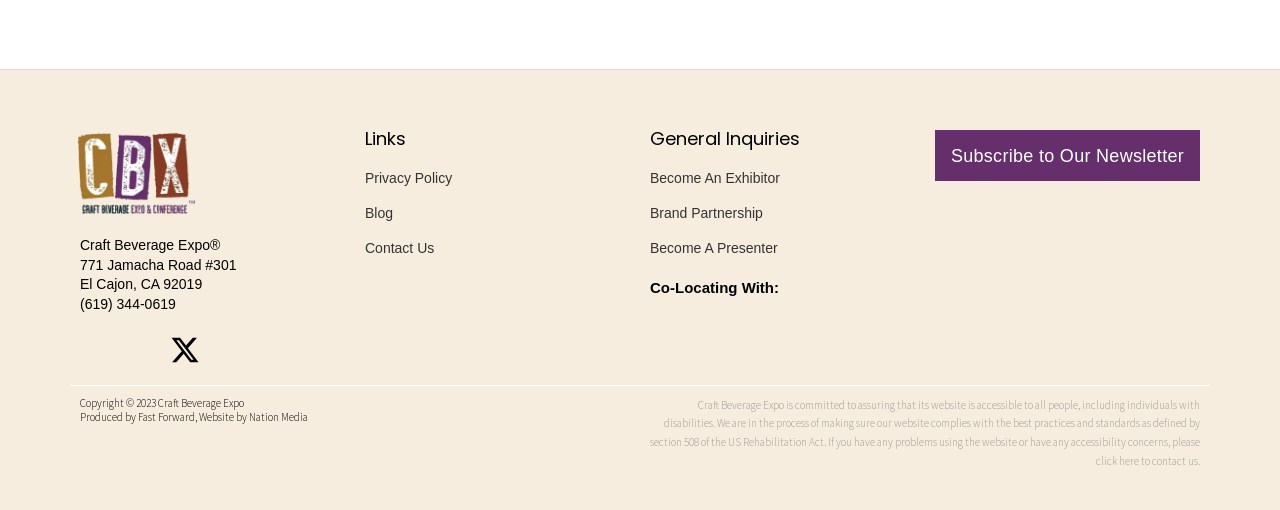Determine the bounding box coordinates for the clickable element required to fulfill the instruction: "Contact Us". Provide the coordinates as four float numbers between 0 and 1, i.e., [left, top, right, bottom].

[0.285, 0.467, 0.492, 0.506]